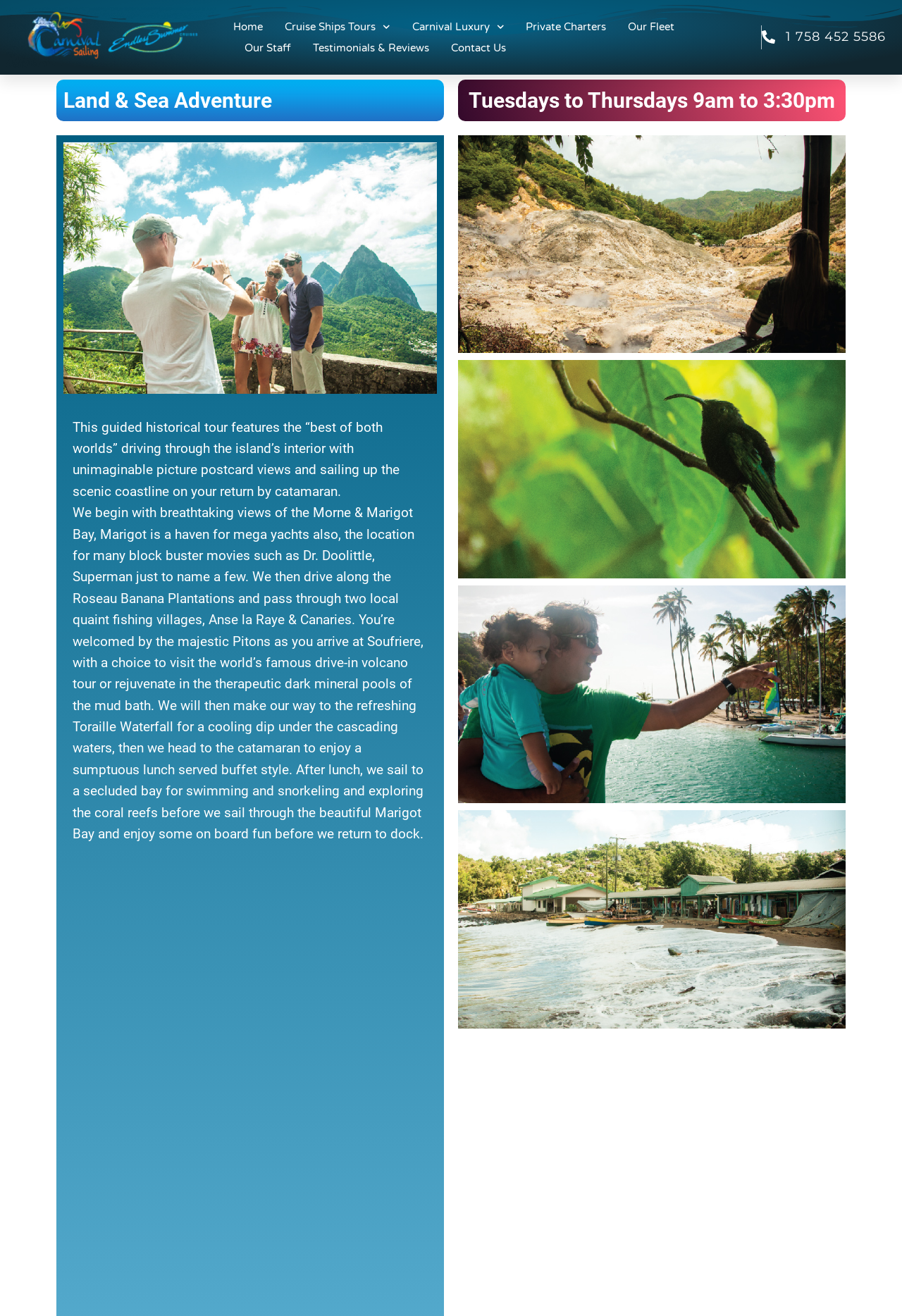Identify the bounding box for the UI element that is described as follows: "Contact Us".

[0.5, 0.028, 0.561, 0.044]